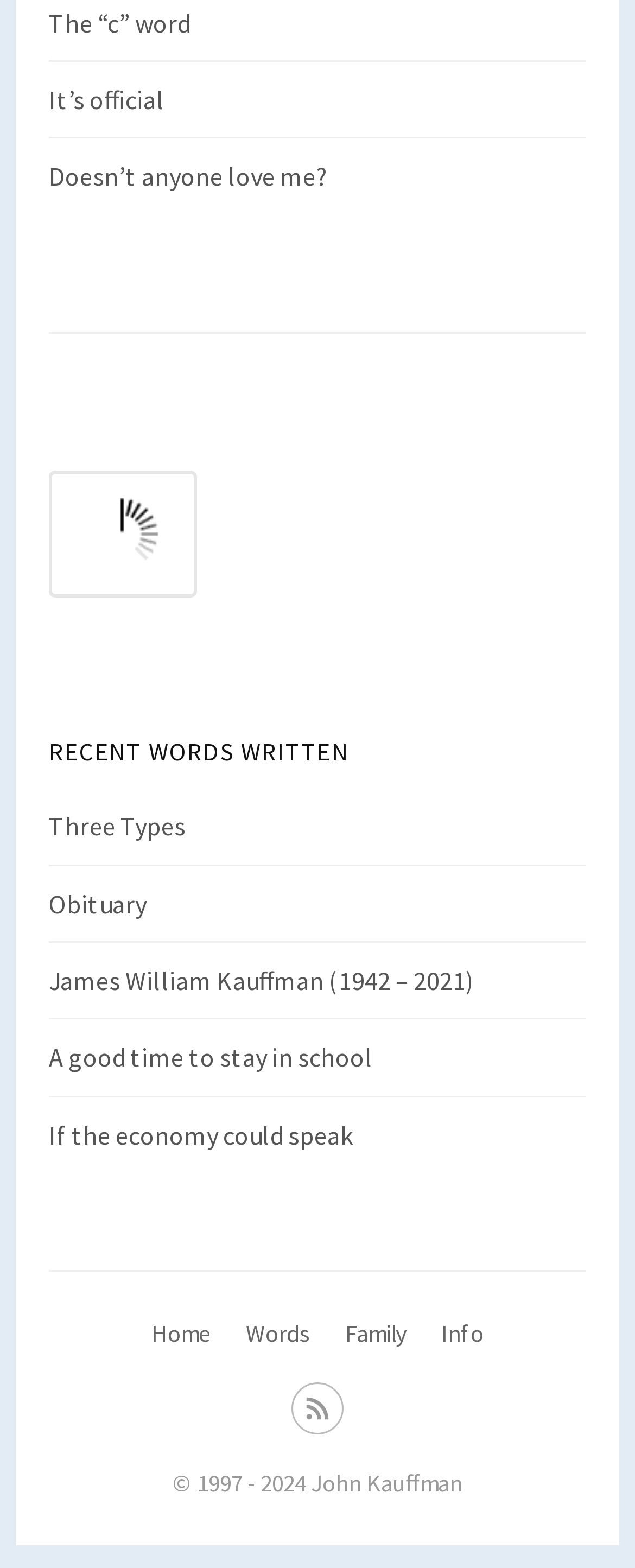Provide your answer to the question using just one word or phrase: How many navigation links are there at the bottom?

5